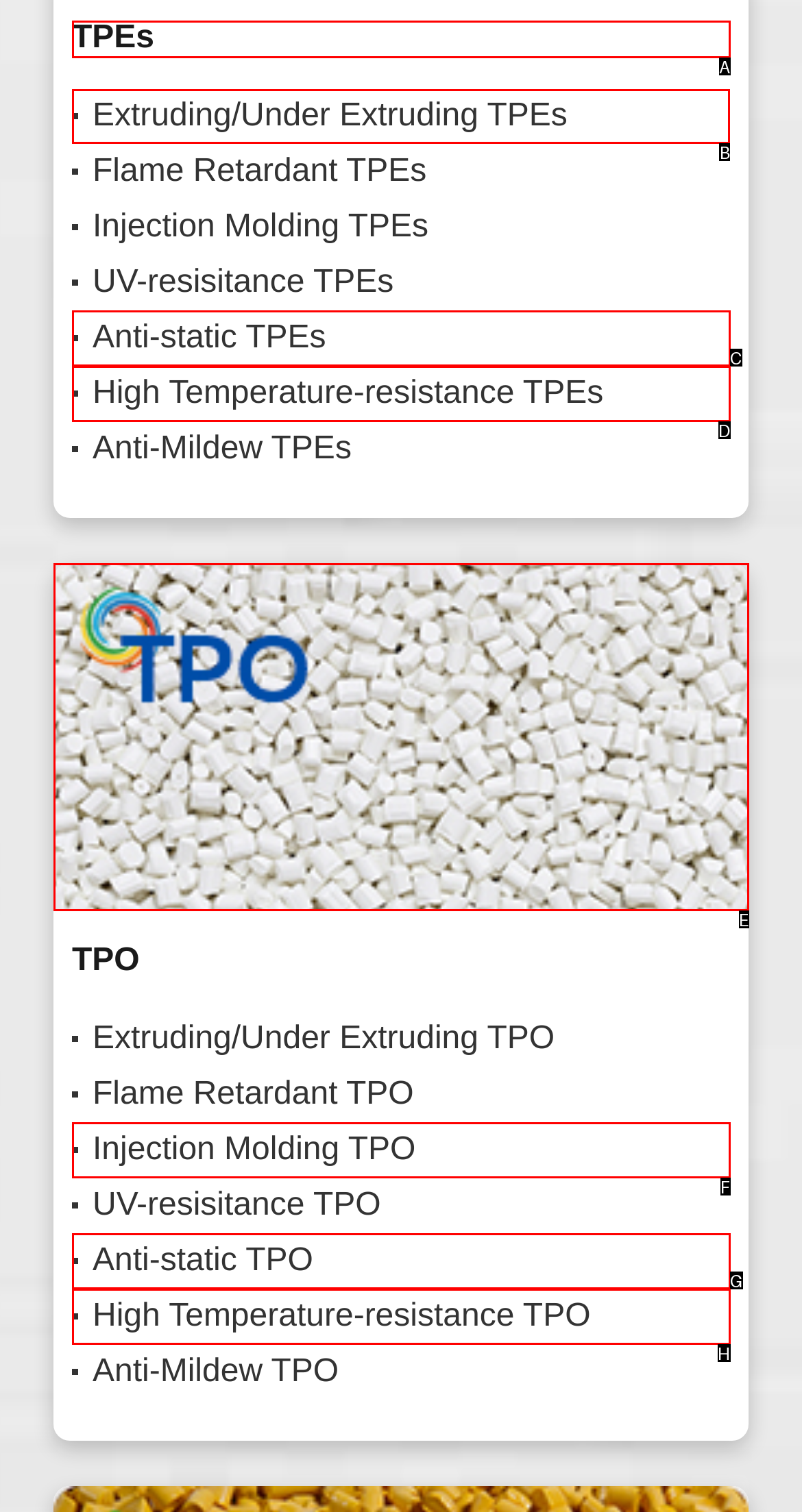Identify the letter of the option that should be selected to accomplish the following task: View Extruding/Under Extruding TPEs. Provide the letter directly.

B